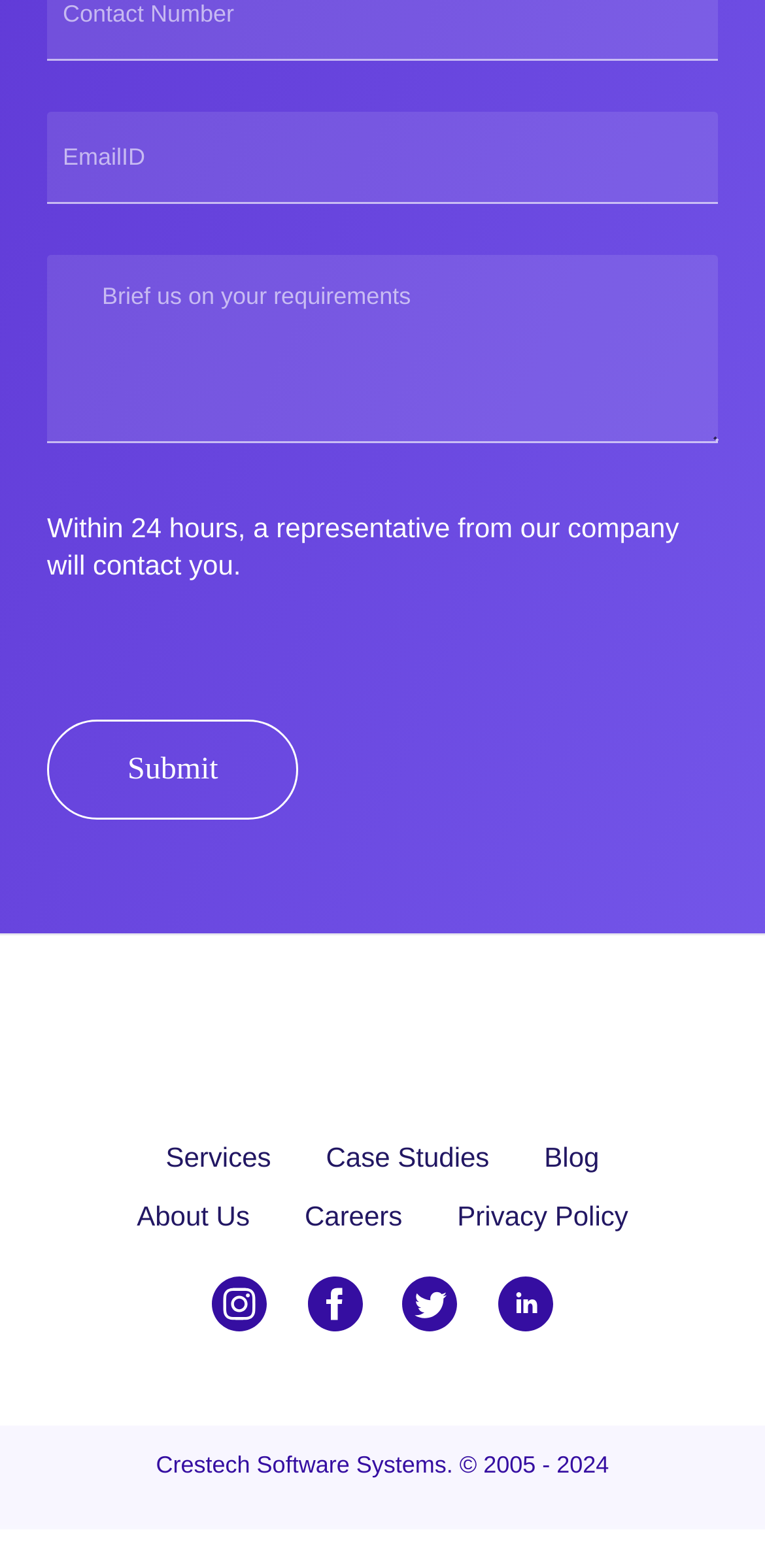Please locate the bounding box coordinates for the element that should be clicked to achieve the following instruction: "Visit Crestech Software homepage". Ensure the coordinates are given as four float numbers between 0 and 1, i.e., [left, top, right, bottom].

[0.062, 0.657, 0.938, 0.7]